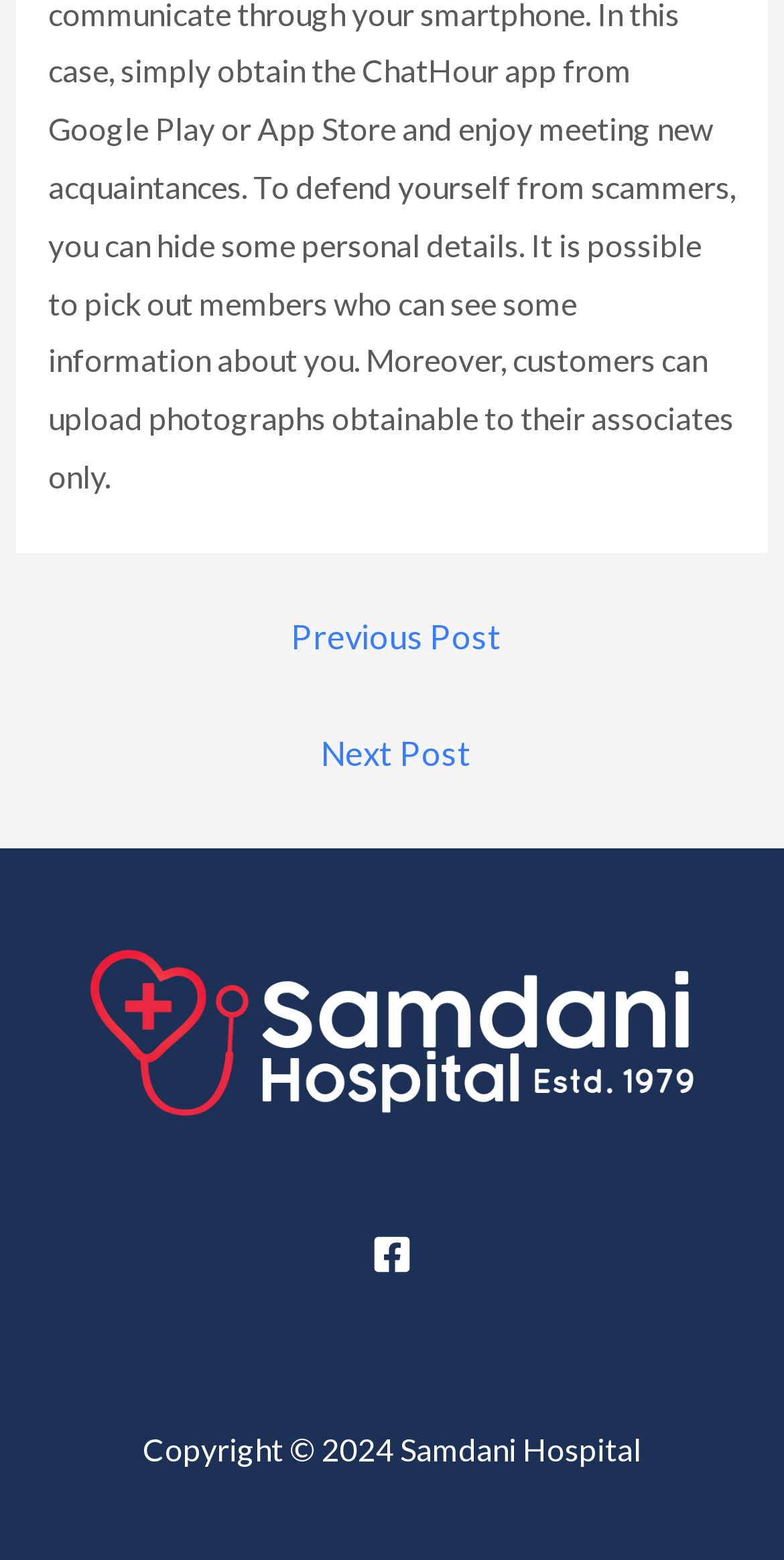What is the purpose of the 'Previous Post' and 'Next Post' links?
Please provide a single word or phrase based on the screenshot.

Navigation